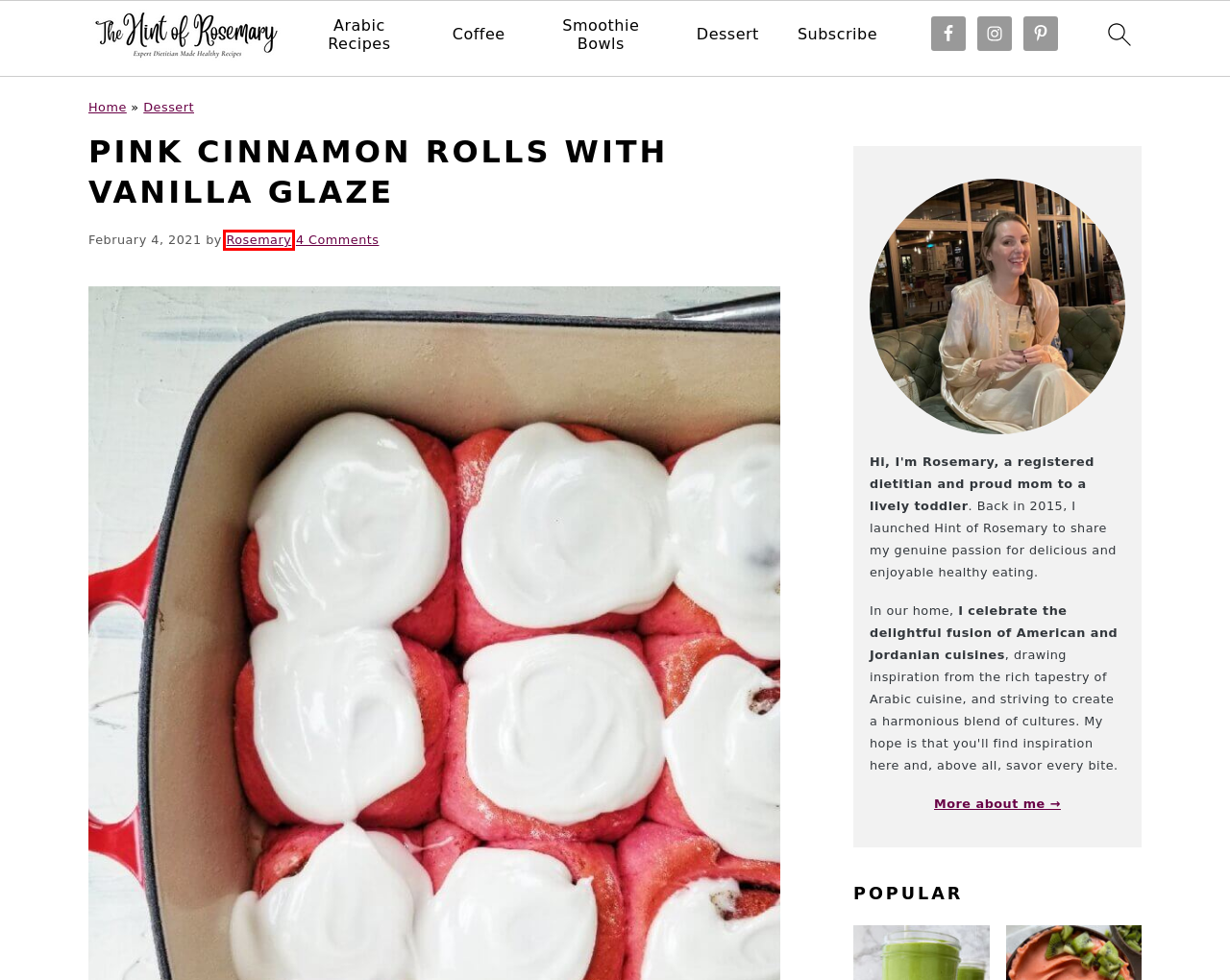You have been given a screenshot of a webpage, where a red bounding box surrounds a UI element. Identify the best matching webpage description for the page that loads after the element in the bounding box is clicked. Options include:
A. Dessert - The Hint of Rosemary
B. Coffee - The Hint of Rosemary
C. Smoothie Bowls - The Hint of Rosemary
D. Rosemary Squires, MA, RD, CDN
E. HEALTHY DIETITIAN MADE RECIPES - The Hint of Rosemary
F. About - The Hint of Rosemary
G. Arabic Recipes - The Hint of Rosemary
H. Subscribe - The Hint of Rosemary

D